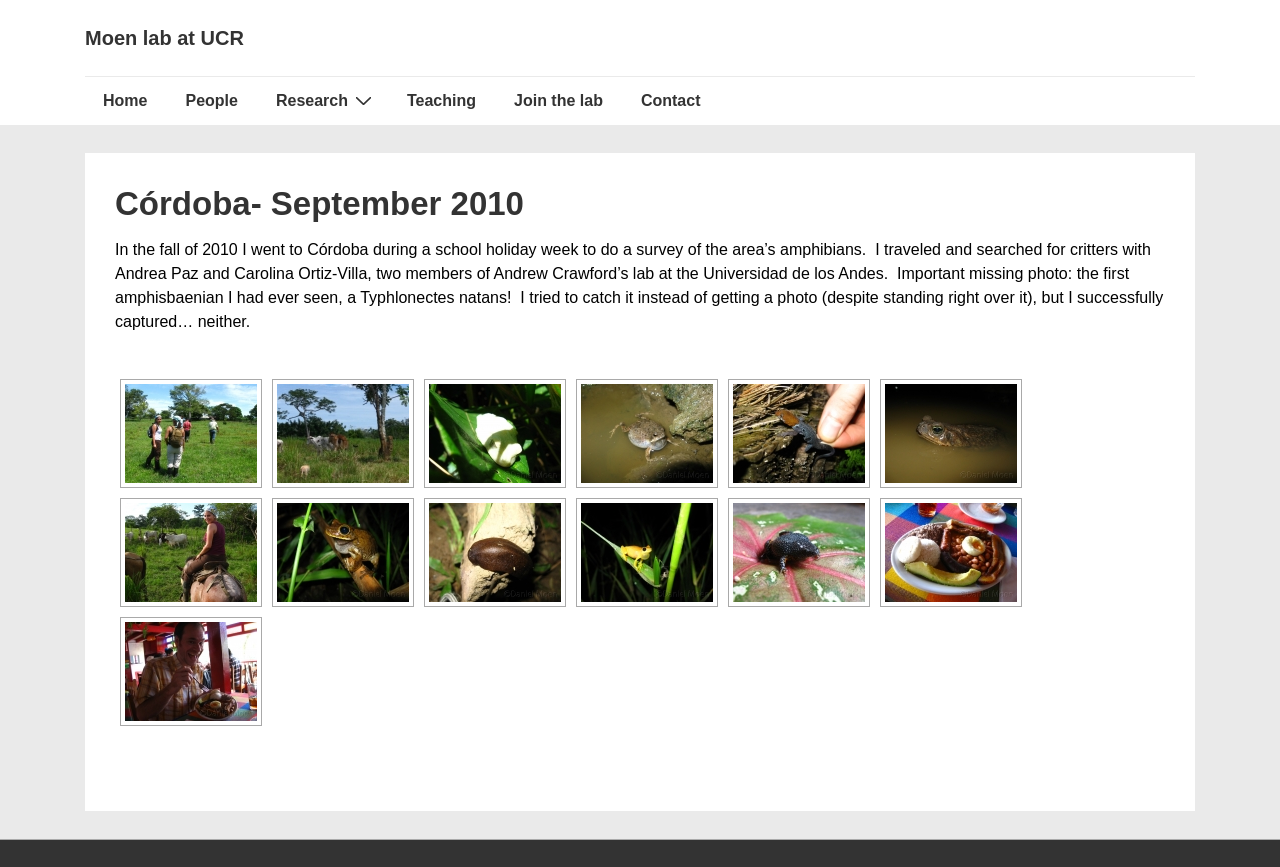Using the provided element description, identify the bounding box coordinates as (top-left x, top-left y, bottom-right x, bottom-right y). Ensure all values are between 0 and 1. Description: Moen lab at UCR

[0.066, 0.031, 0.191, 0.057]